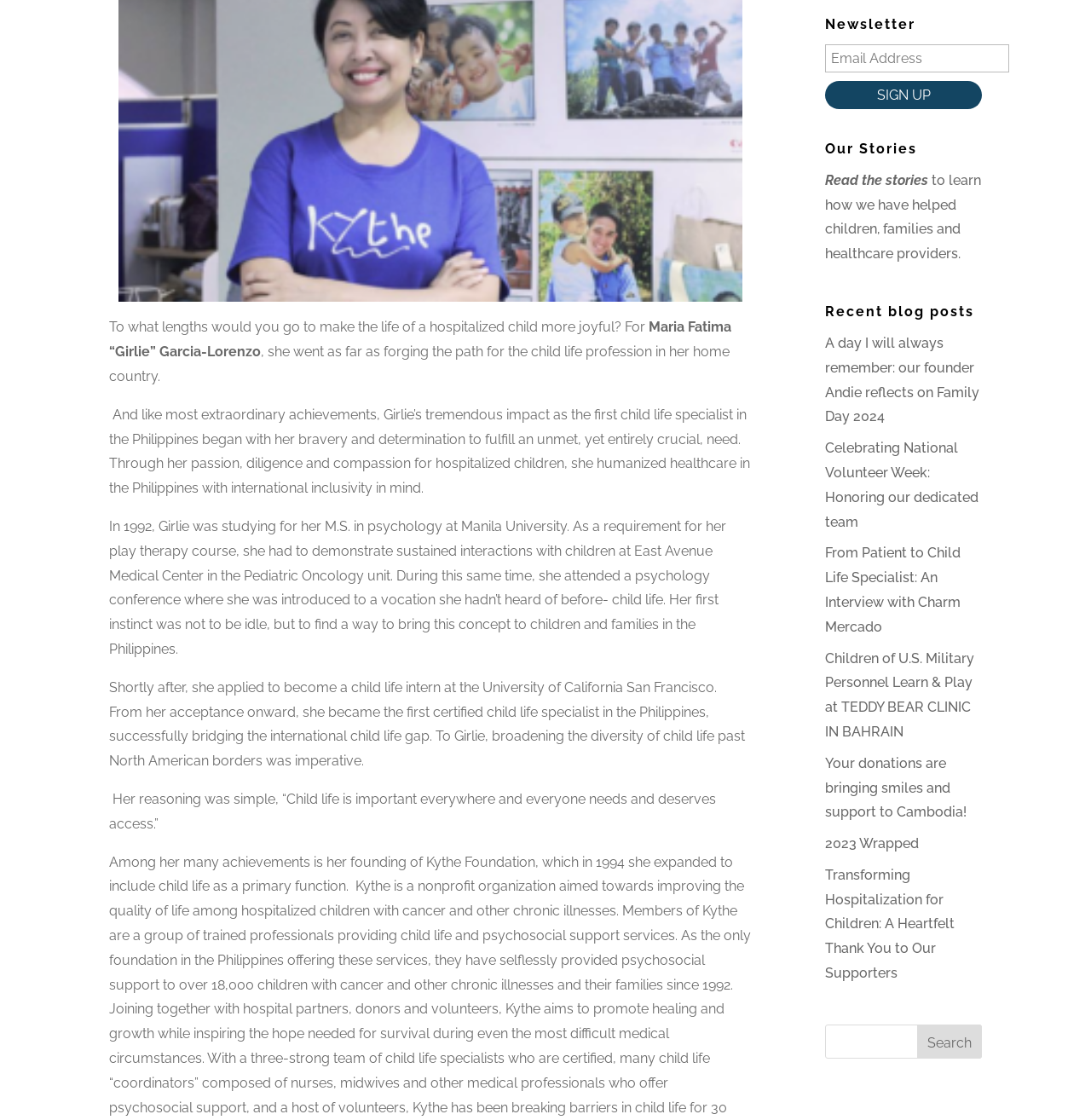Determine the bounding box of the UI element mentioned here: "name="EMAIL" placeholder="Email Address"". The coordinates must be in the format [left, top, right, bottom] with values ranging from 0 to 1.

[0.756, 0.039, 0.925, 0.065]